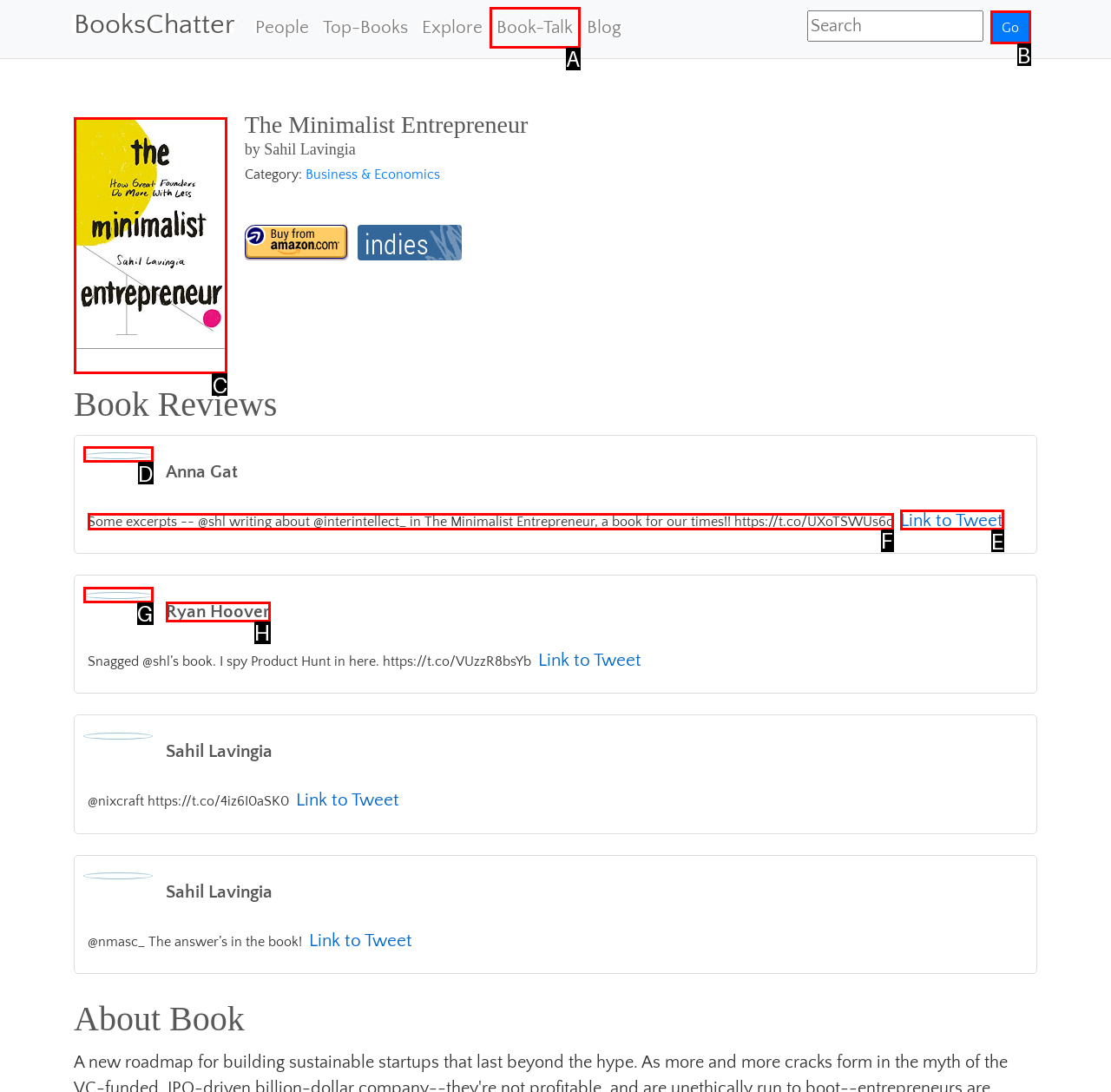Tell me which one HTML element I should click to complete the following instruction: Check the tweet by Anna Gat
Answer with the option's letter from the given choices directly.

F